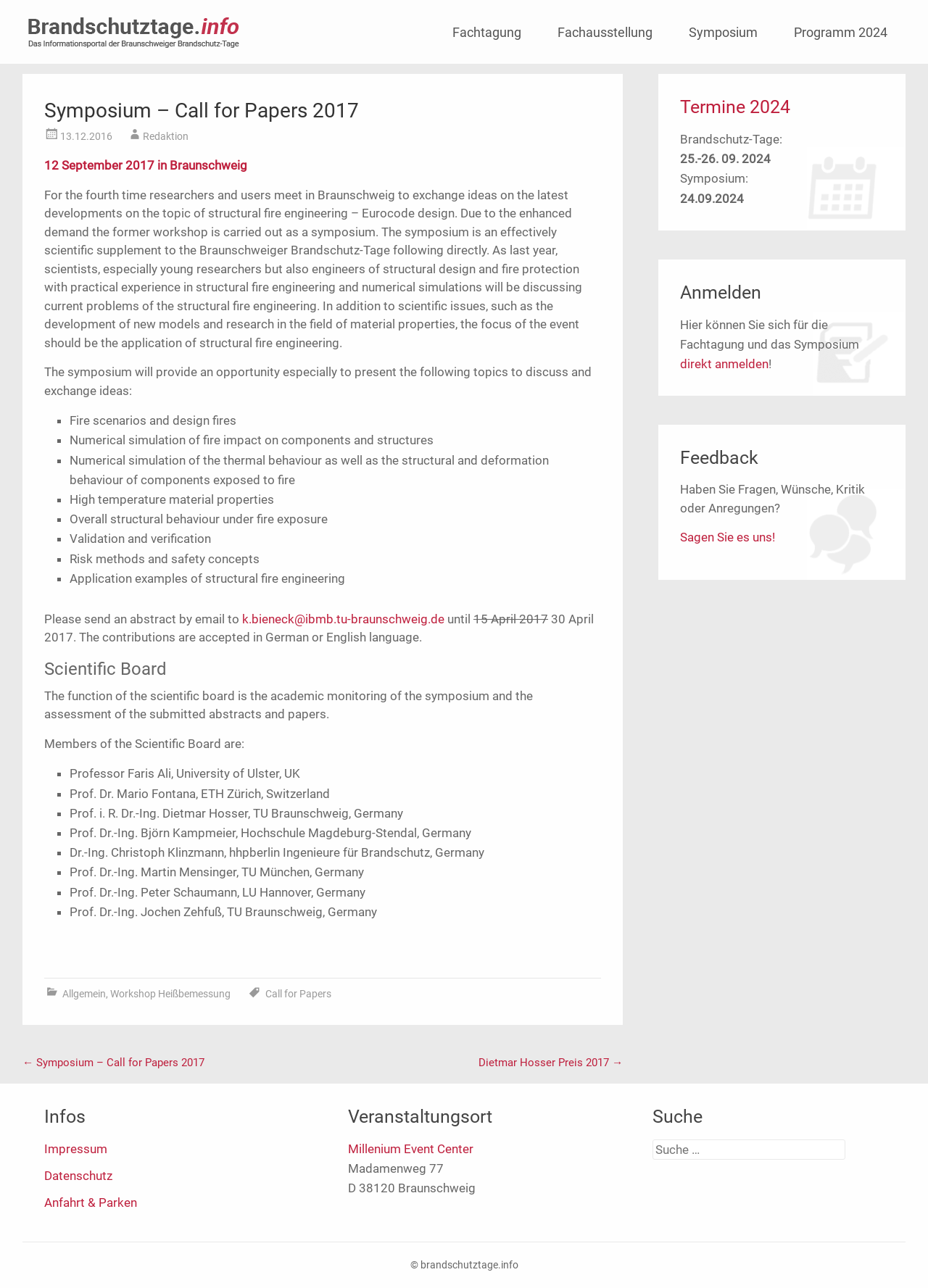How many members are in the Scientific Board?
Using the image as a reference, deliver a detailed and thorough answer to the question.

The members of the Scientific Board are listed in the section with the heading 'Scientific Board'. There are 8 members listed, each with a bullet point and their name and affiliation.